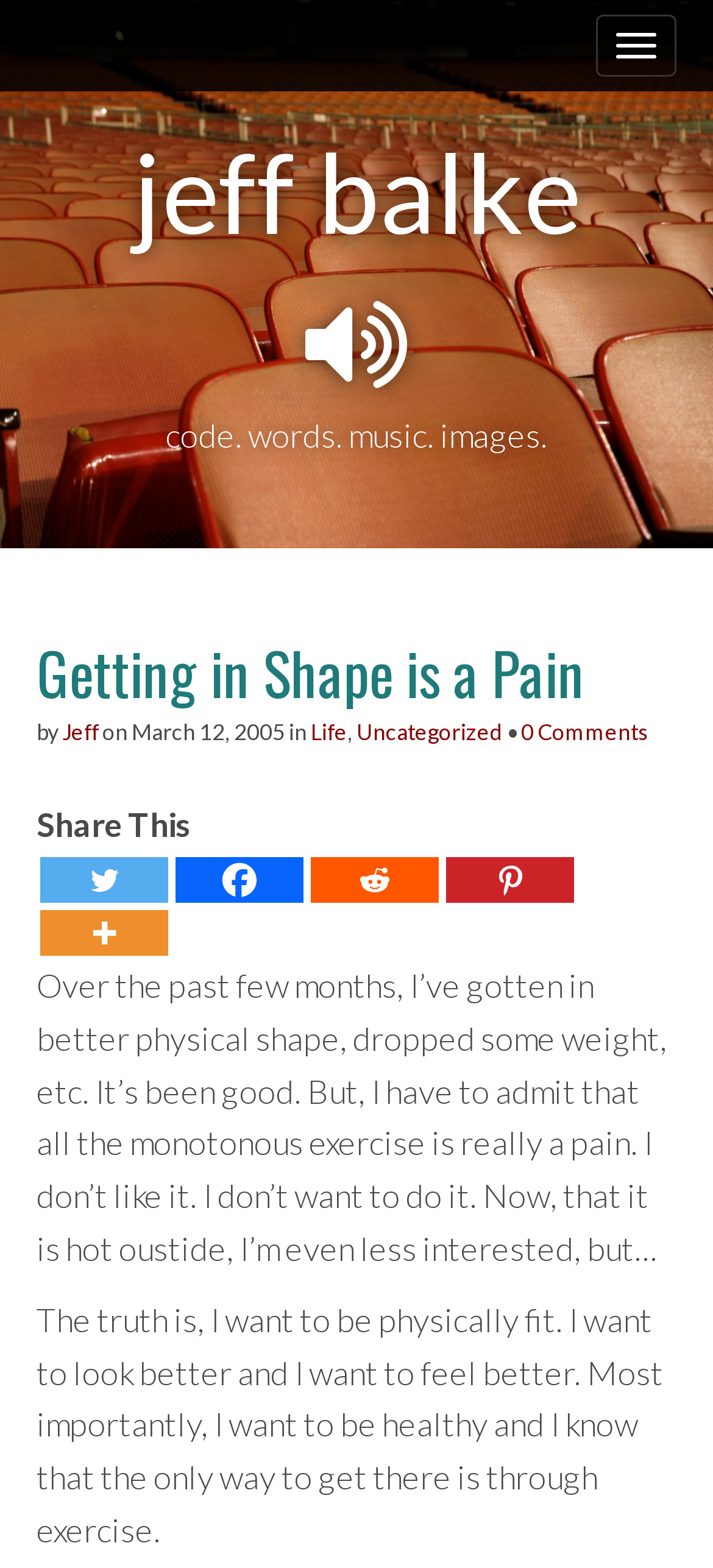Please identify the bounding box coordinates of the clickable region that I should interact with to perform the following instruction: "Click the More link". The coordinates should be expressed as four float numbers between 0 and 1, i.e., [left, top, right, bottom].

[0.056, 0.58, 0.236, 0.61]